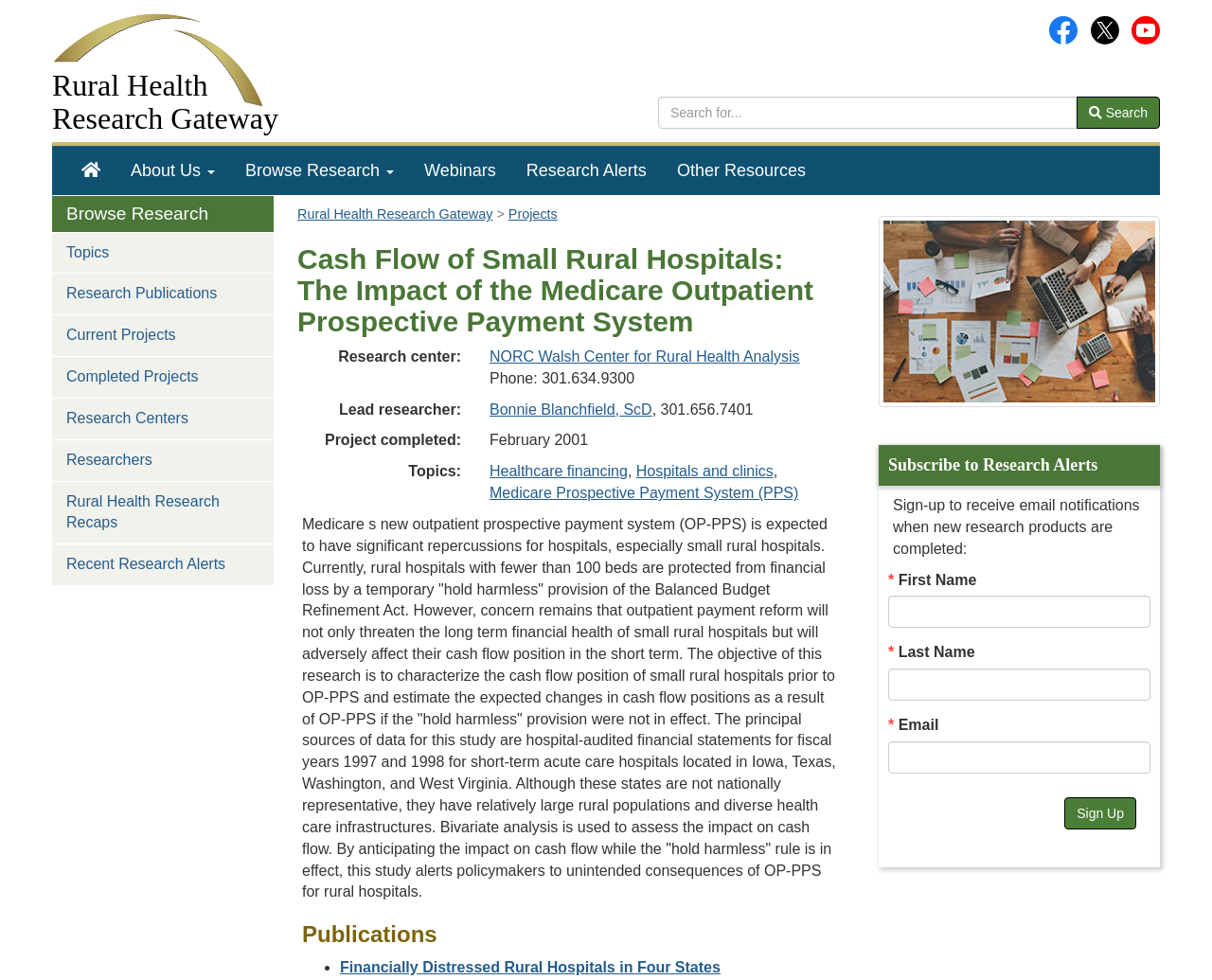Locate the bounding box coordinates of the element to click to perform the following action: 'View project details'. The coordinates should be given as four float values between 0 and 1, in the form of [left, top, right, bottom].

[0.245, 0.248, 0.694, 0.344]